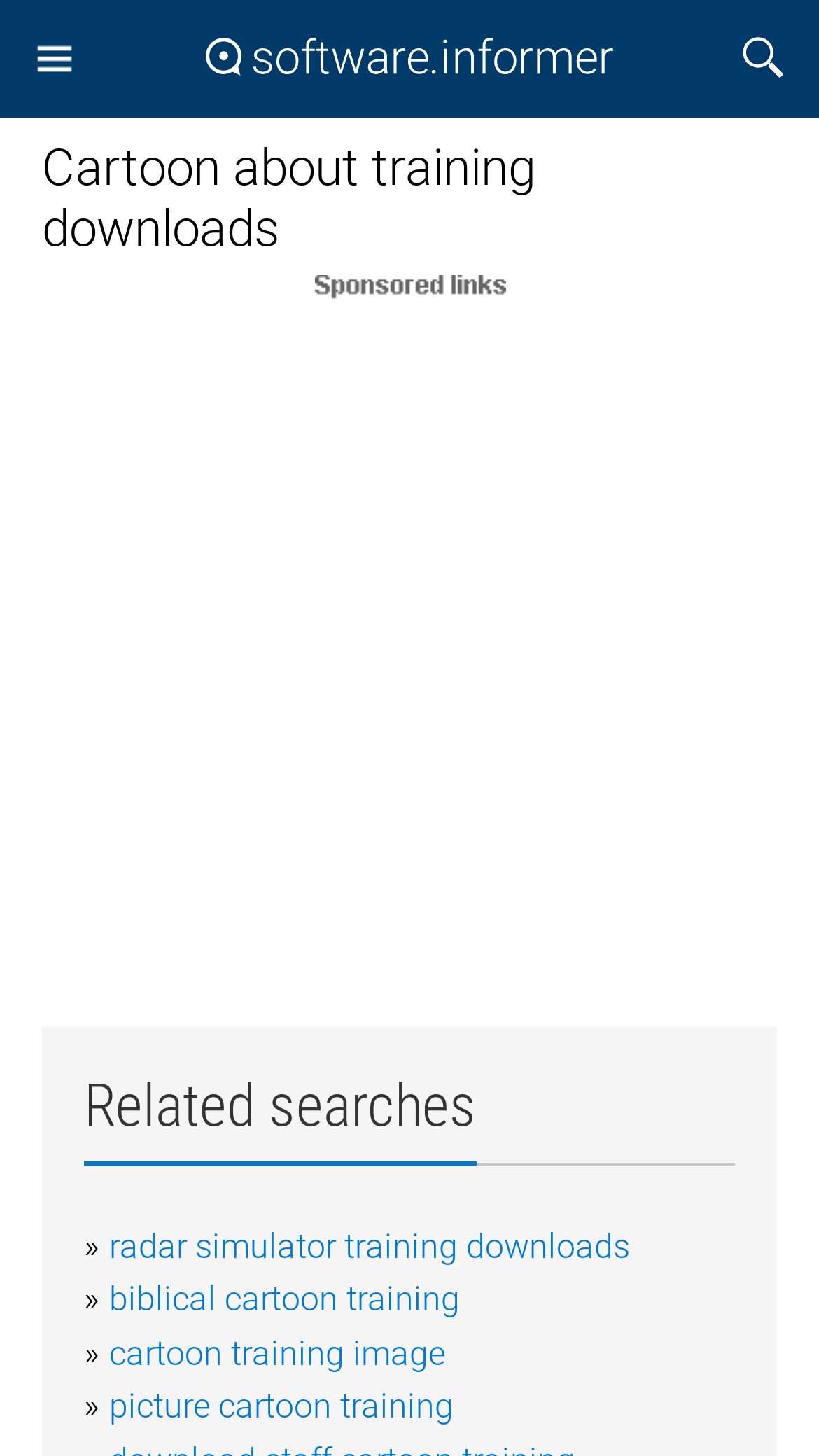Please locate the bounding box coordinates of the element that should be clicked to complete the given instruction: "Click on Menu".

[0.026, 0.017, 0.108, 0.063]